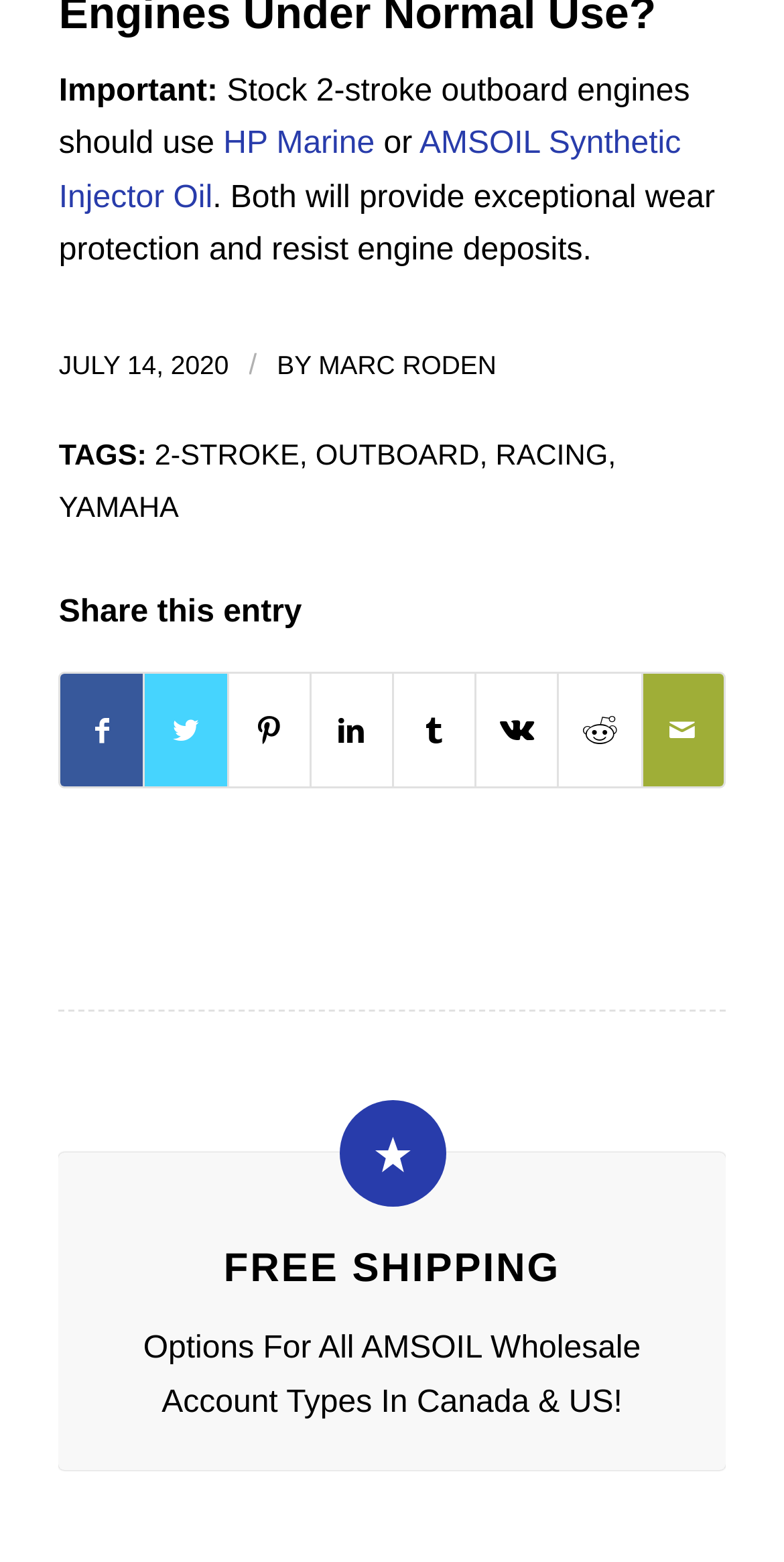Determine the bounding box coordinates of the element's region needed to click to follow the instruction: "Click on FREE SHIPPING". Provide these coordinates as four float numbers between 0 and 1, formatted as [left, top, right, bottom].

[0.285, 0.799, 0.715, 0.827]